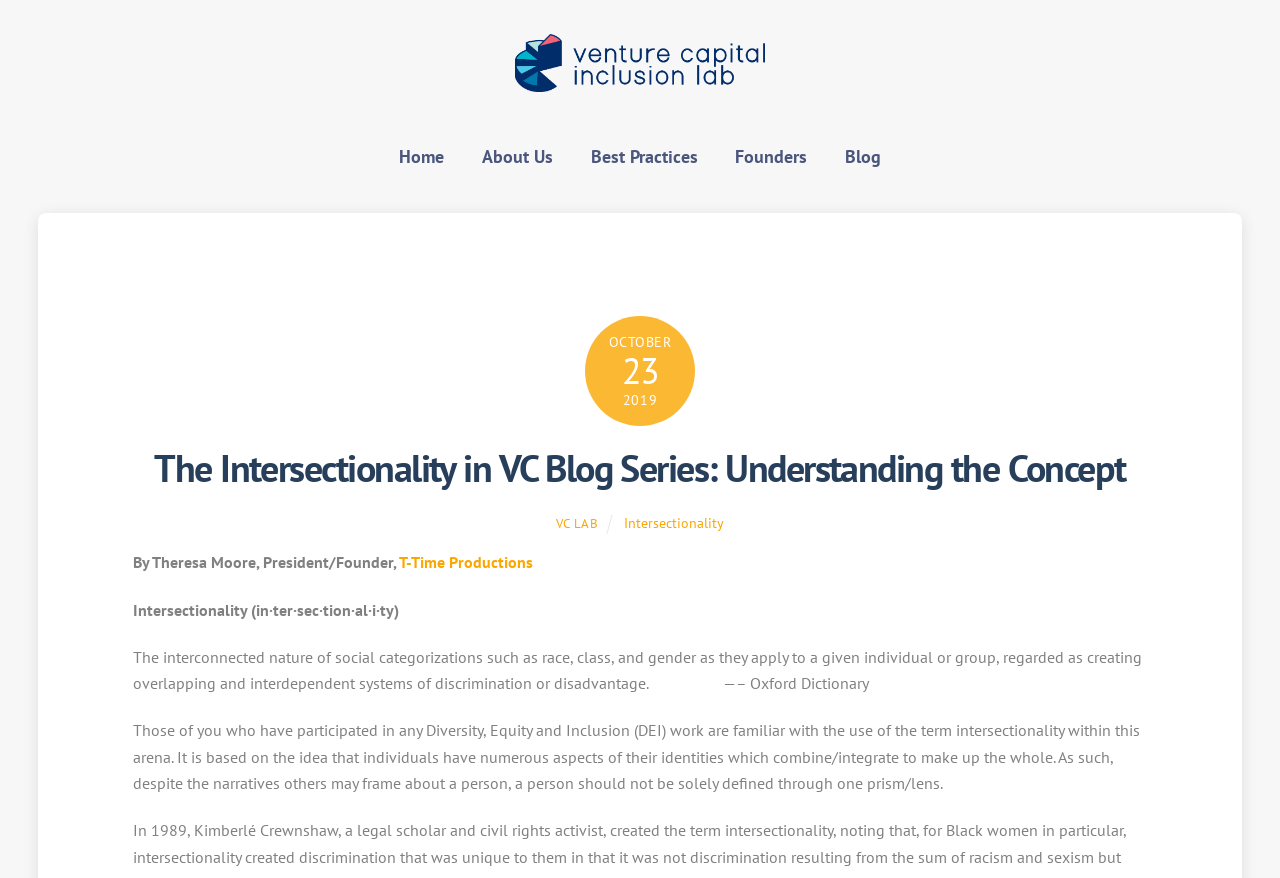Locate the bounding box of the UI element based on this description: "title="VC INCLUSION LAB"". Provide four float numbers between 0 and 1 as [left, top, right, bottom].

[0.402, 0.063, 0.598, 0.116]